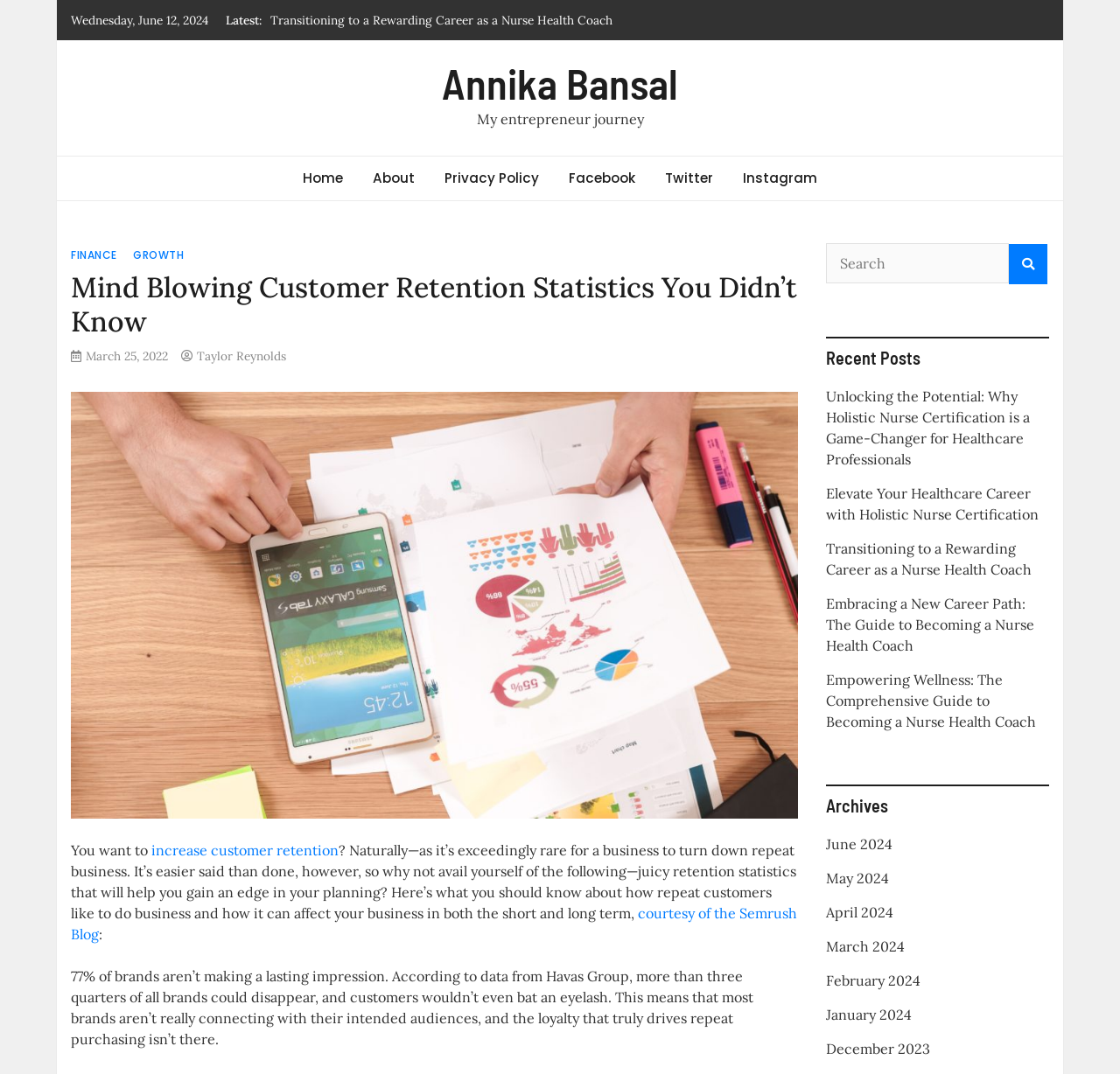Illustrate the webpage thoroughly, mentioning all important details.

This webpage is about customer retention statistics, with the main title "Mind Blowing Customer Retention Statistics You Didn’t Know" by Annika Bansal. At the top left, there is a date "Wednesday, June 12, 2024" and a "Latest" label. Below that, there are five links to recent articles about nurse health coaching.

On the top right, there is a section with links to "Home", "About", "Privacy Policy", and social media platforms like Facebook, Twitter, and Instagram. Below that, there are two columns of links. The left column has links to categories like "FINANCE" and "GROWTH", while the right column has a heading "Mind Blowing Customer Retention Statistics You Didn’t Know" followed by a link to the article and a link to the author Taylor Reynolds.

The main content of the webpage starts with a paragraph of text that discusses the importance of customer retention. It then presents several statistics about customer retention, including one that states 77% of brands aren't making a lasting impression on their customers.

On the right side of the webpage, there is a search bar with a magnifying glass icon. Below that, there are headings for "Recent Posts" and "Archives", with links to several articles about nurse health coaching and a list of monthly archives from June 2024 to December 2023.